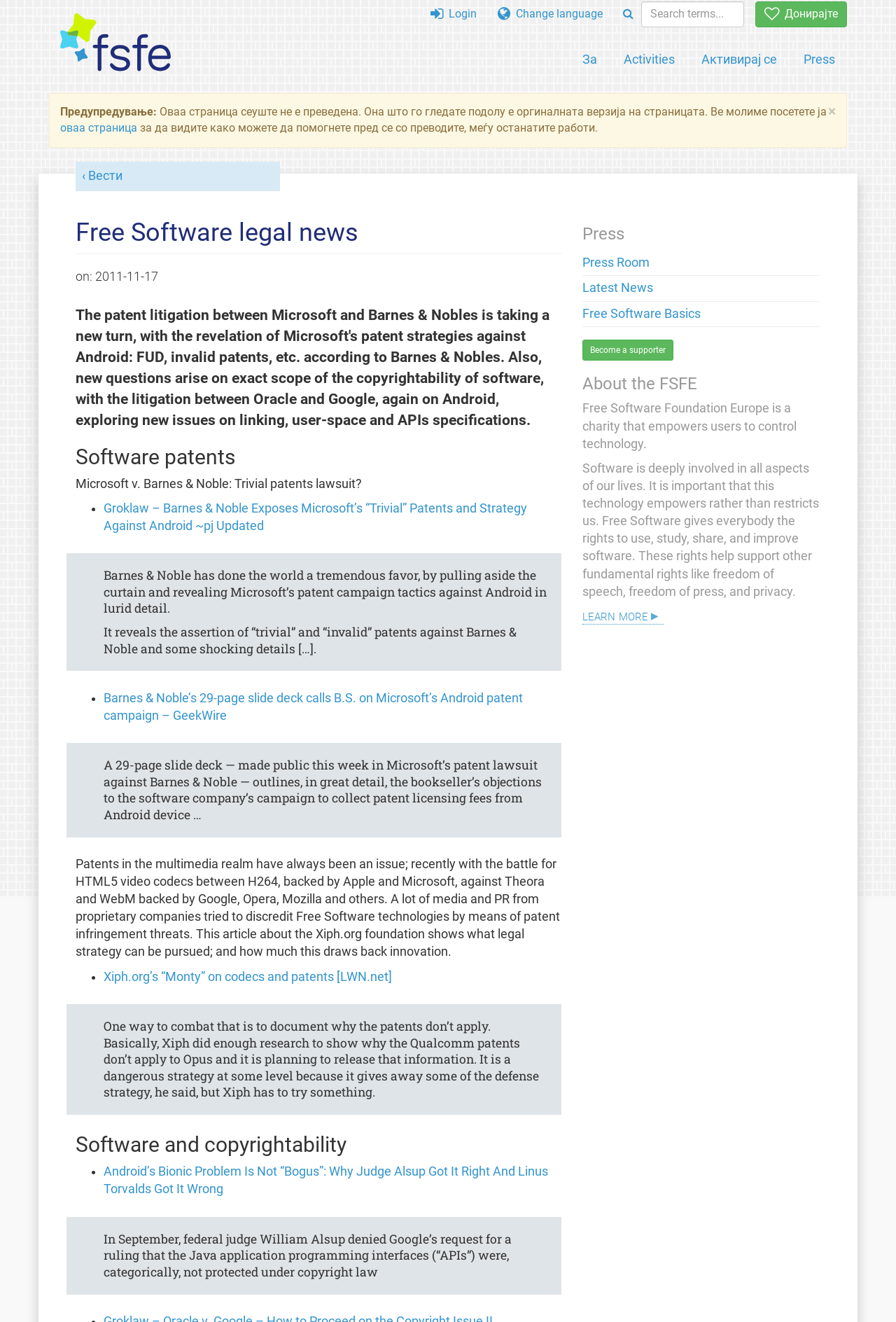Based on the provided description, "Learn more", find the bounding box of the corresponding UI element in the screenshot.

[0.65, 0.459, 0.74, 0.472]